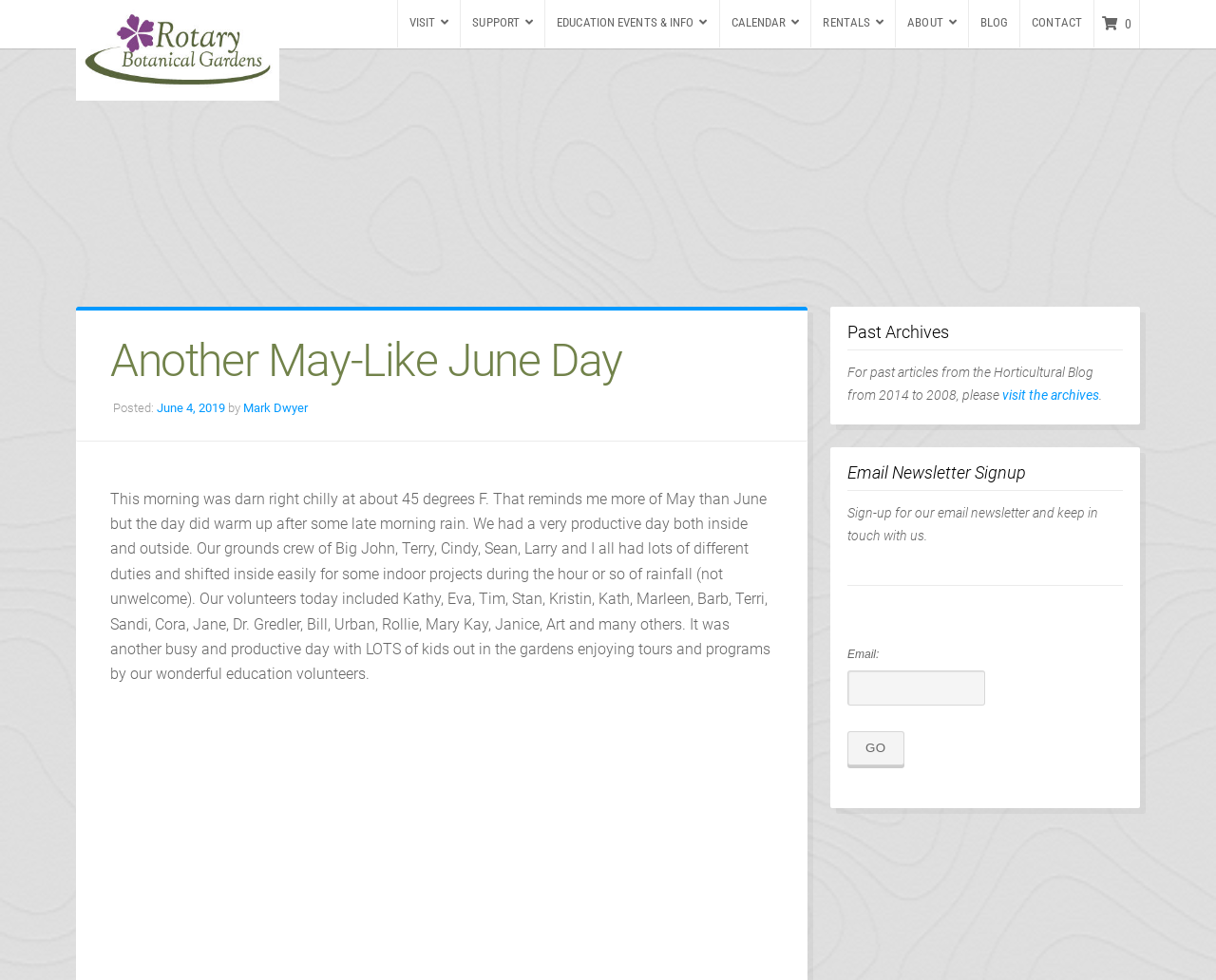Please mark the clickable region by giving the bounding box coordinates needed to complete this instruction: "Click the 'CONTACT' link".

[0.839, 0.0, 0.899, 0.048]